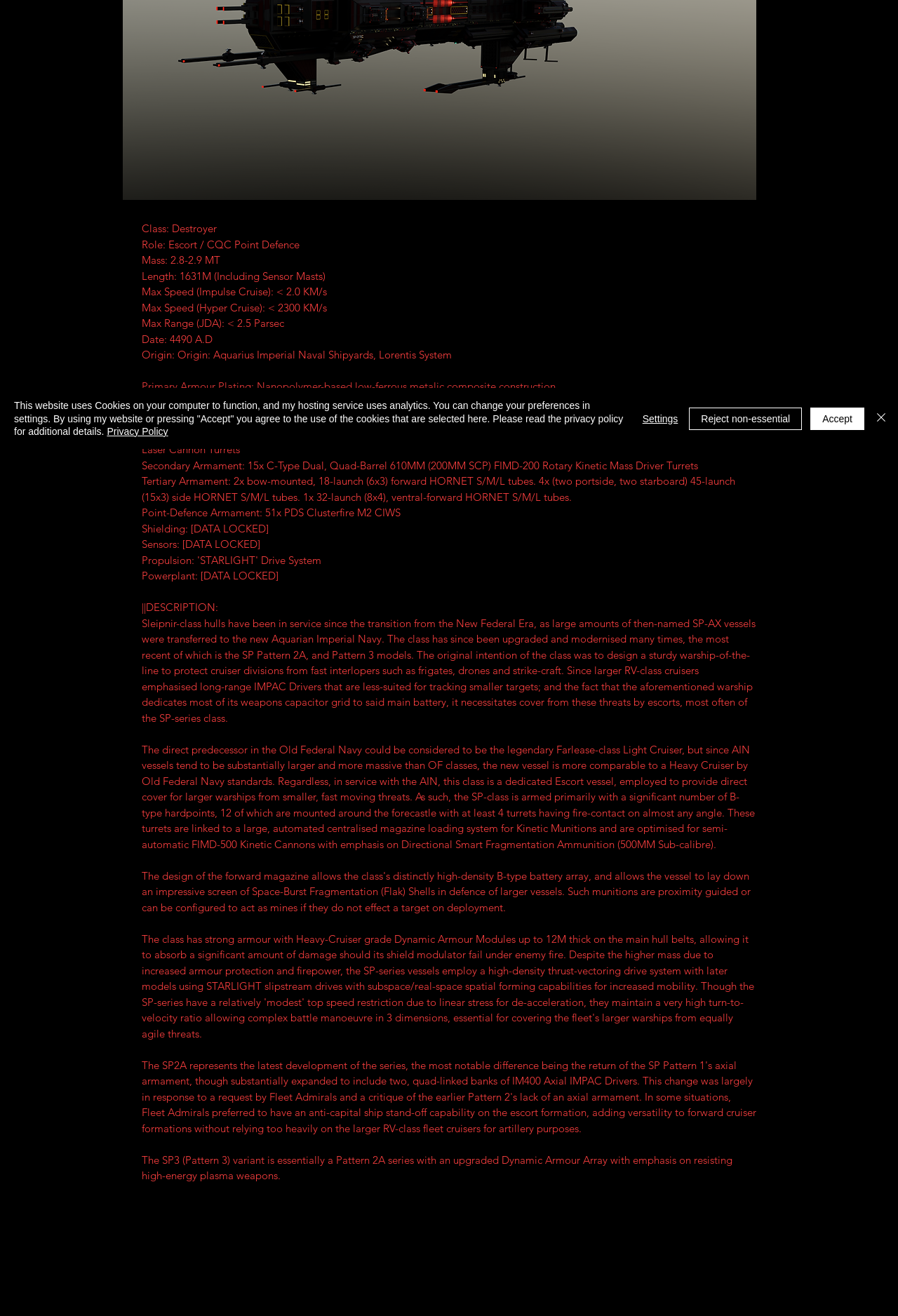Find the bounding box of the element with the following description: "Privacy Policy". The coordinates must be four float numbers between 0 and 1, formatted as [left, top, right, bottom].

[0.119, 0.323, 0.187, 0.332]